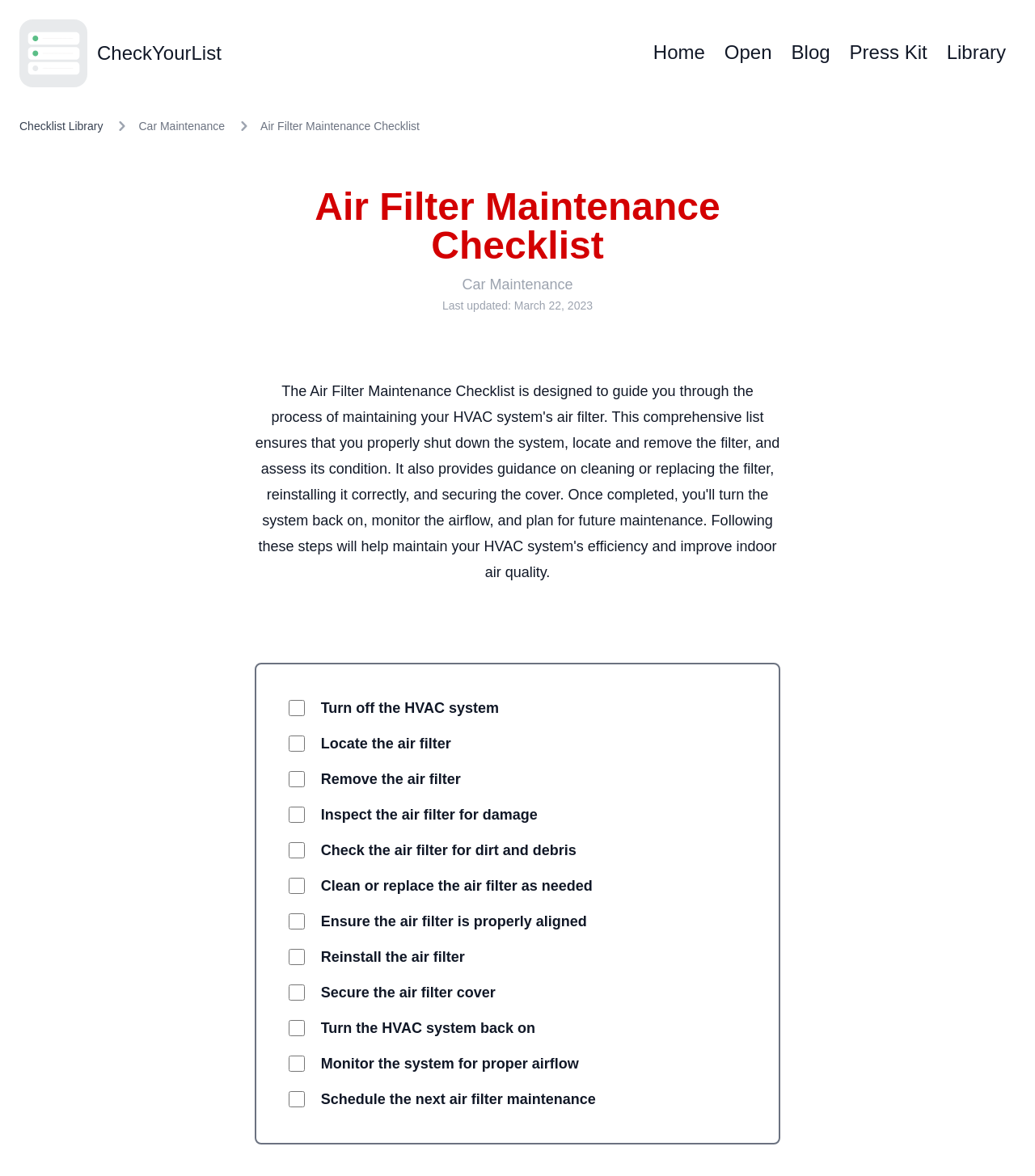Locate the primary headline on the webpage and provide its text.

Air Filter Maintenance Checklist